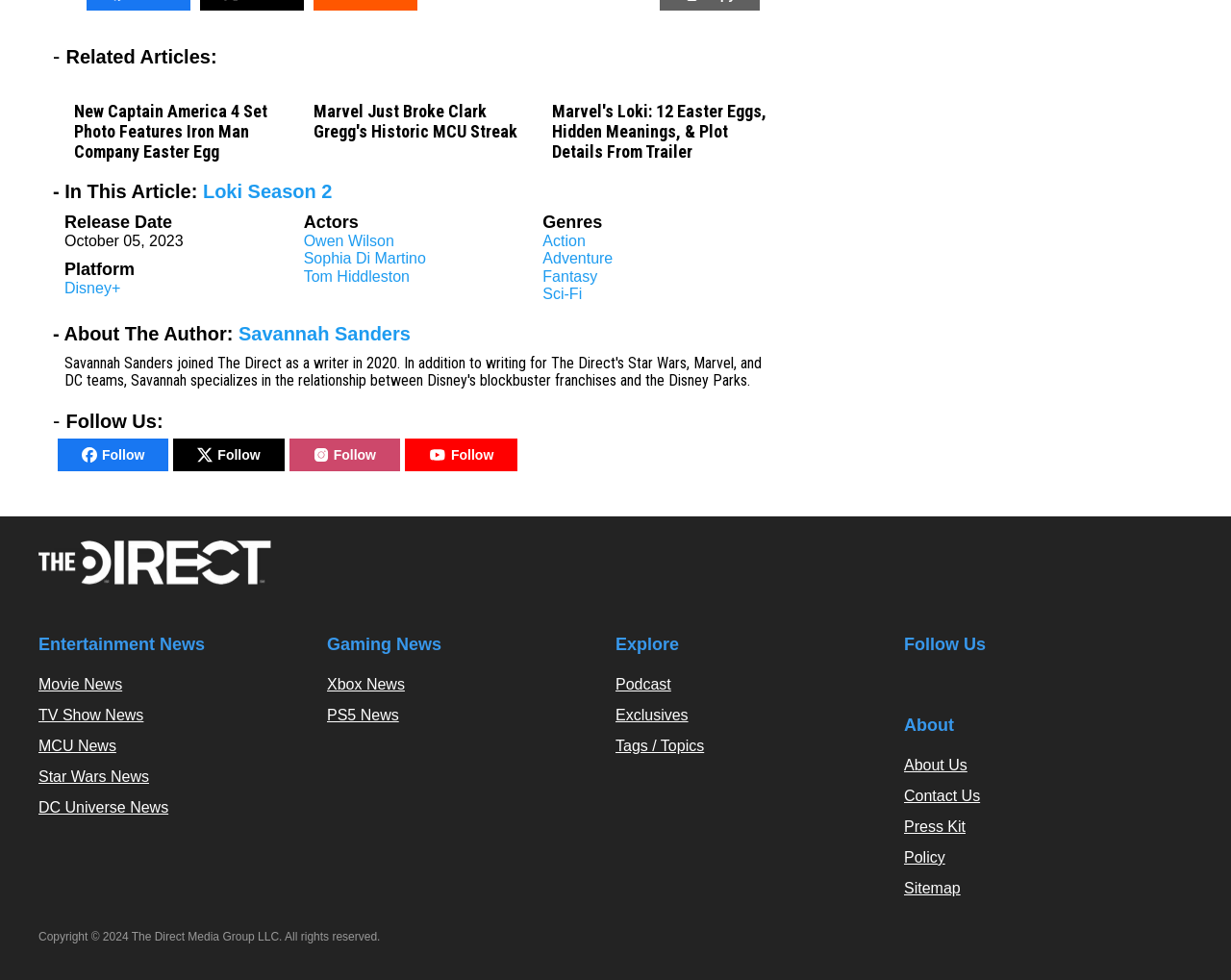Use a single word or phrase to answer this question: 
Who is the author of the article?

Savannah Sanders